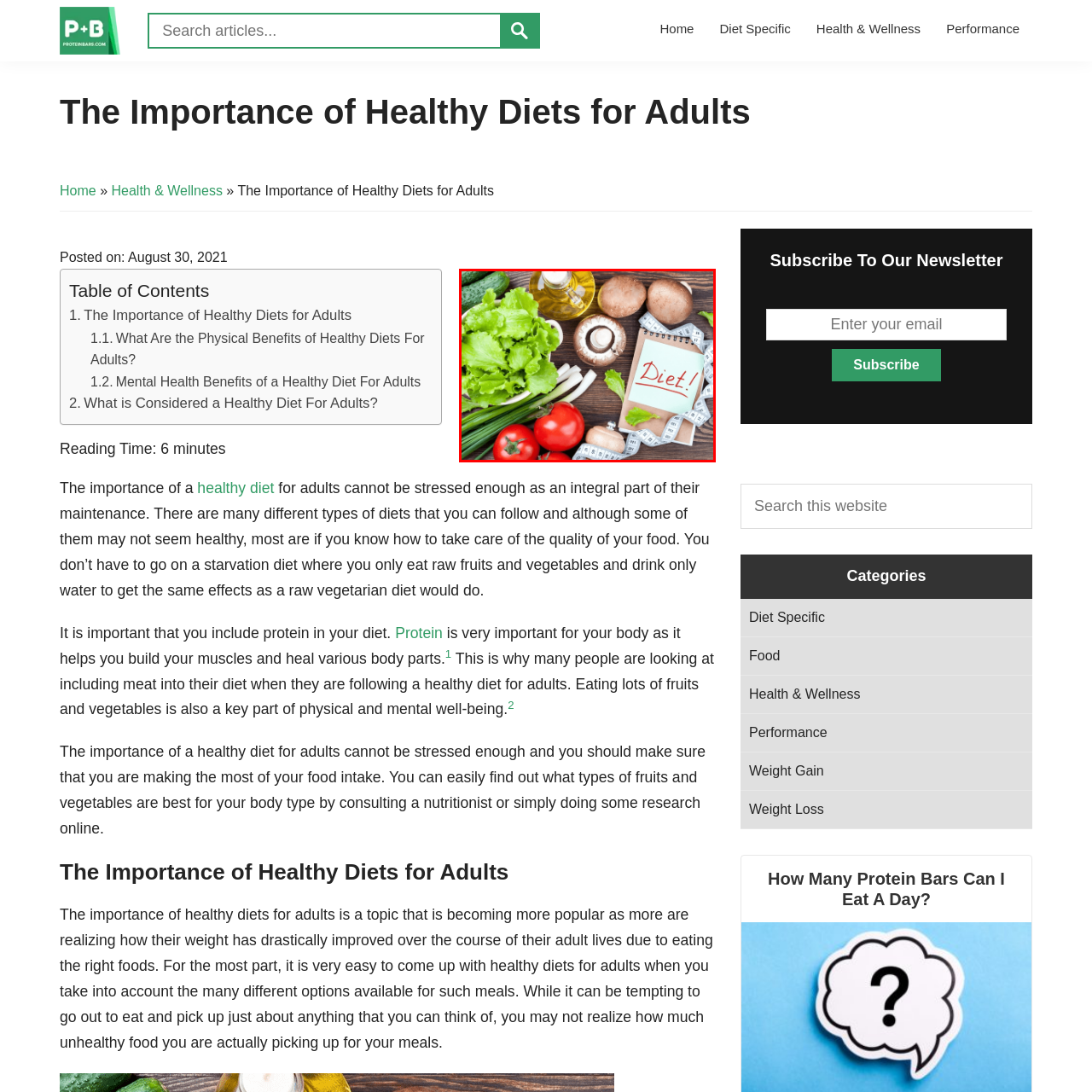What is the significance of the measuring tape?
Inspect the image within the red bounding box and respond with a detailed answer, leveraging all visible details.

The measuring tape surrounding the vegetables and ingredients symbolizes the goal of mindful eating and weight management, highlighting the importance of being aware of one's food choices and their impact on overall health.